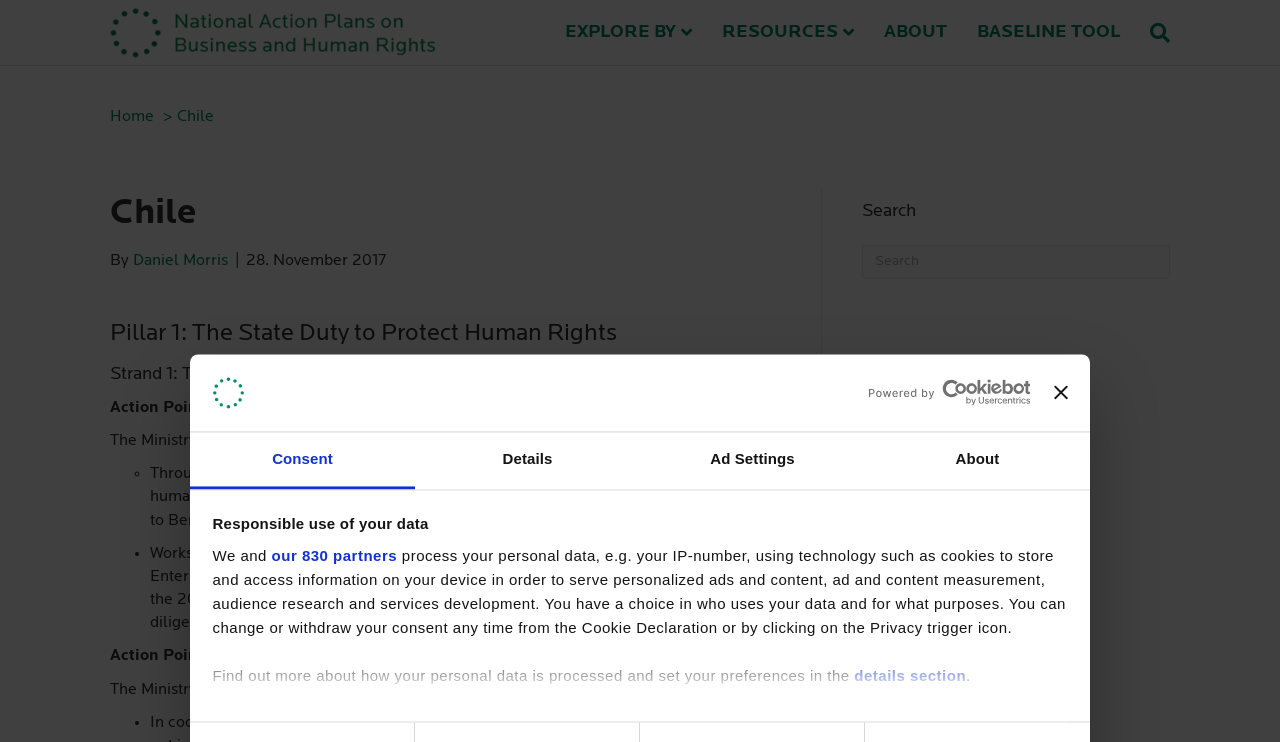Identify the bounding box coordinates for the element you need to click to achieve the following task: "Click the 'EXPLORE BY' link". The coordinates must be four float values ranging from 0 to 1, formatted as [left, top, right, bottom].

[0.43, 0.007, 0.552, 0.081]